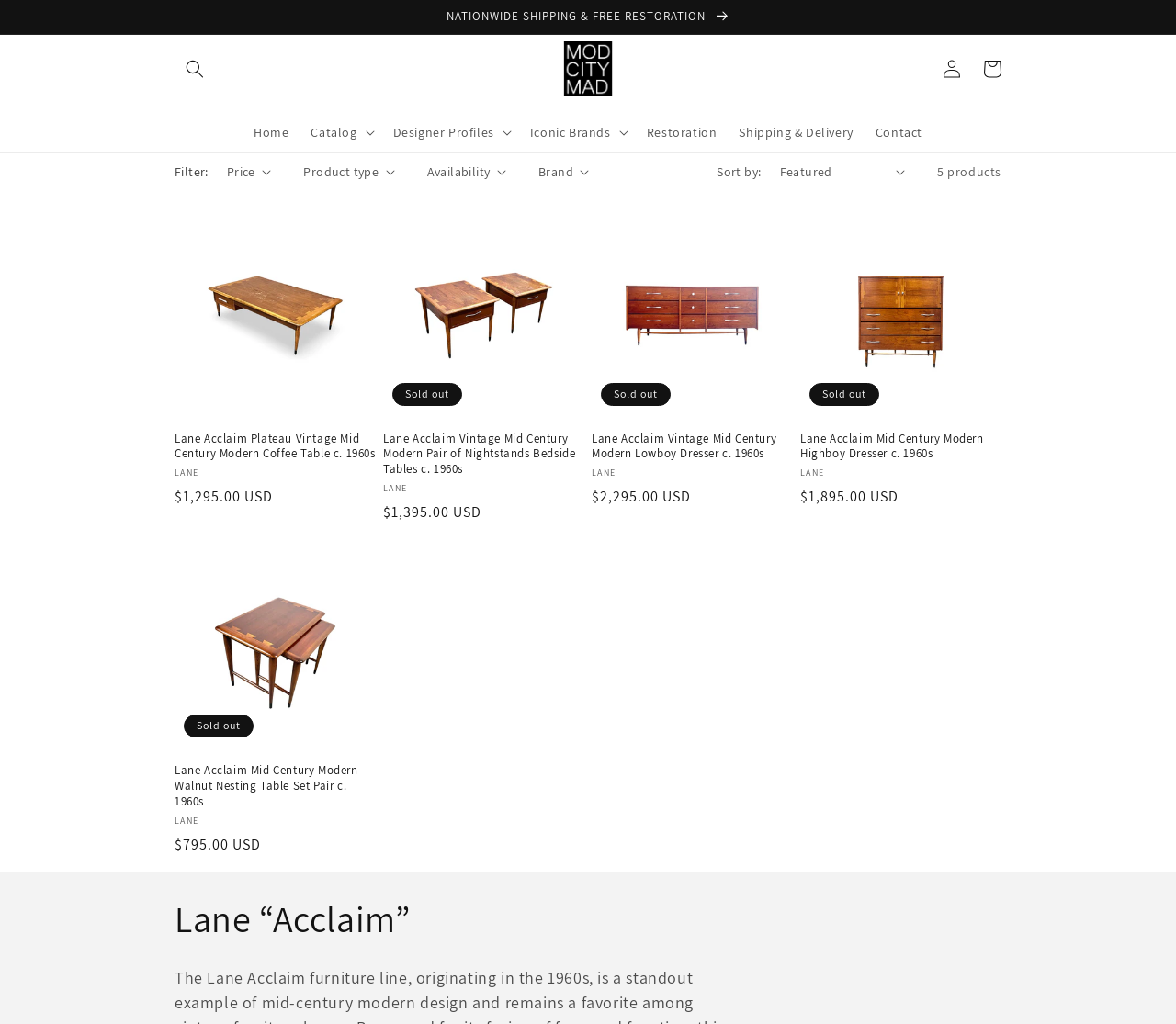Please determine the bounding box of the UI element that matches this description: Shipping & Delivery. The coordinates should be given as (top-left x, top-left y, bottom-right x, bottom-right y), with all values between 0 and 1.

[0.619, 0.111, 0.735, 0.149]